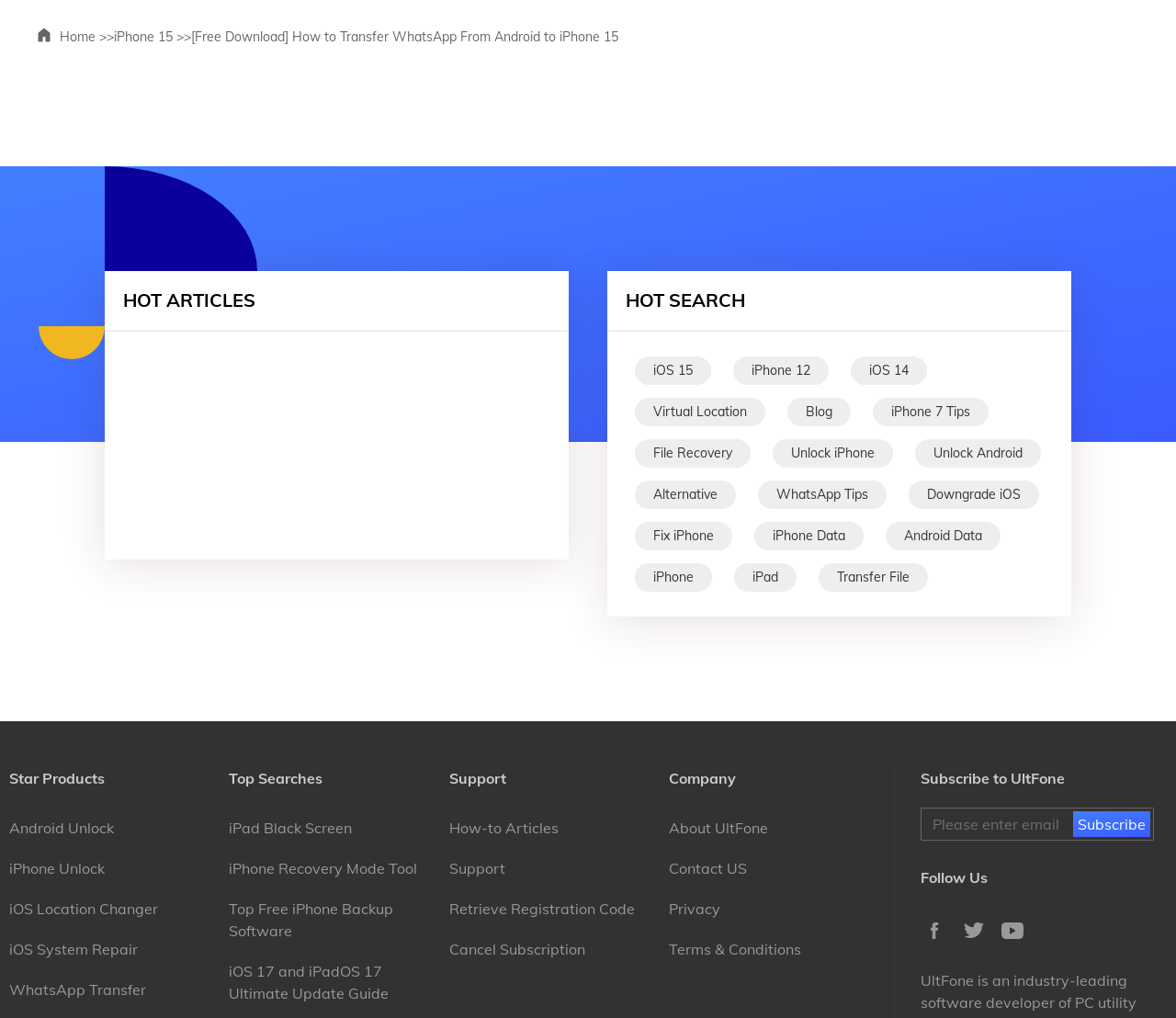What is the main topic of the webpage?
Using the image, answer in one word or phrase.

iPhone and iOS related topics